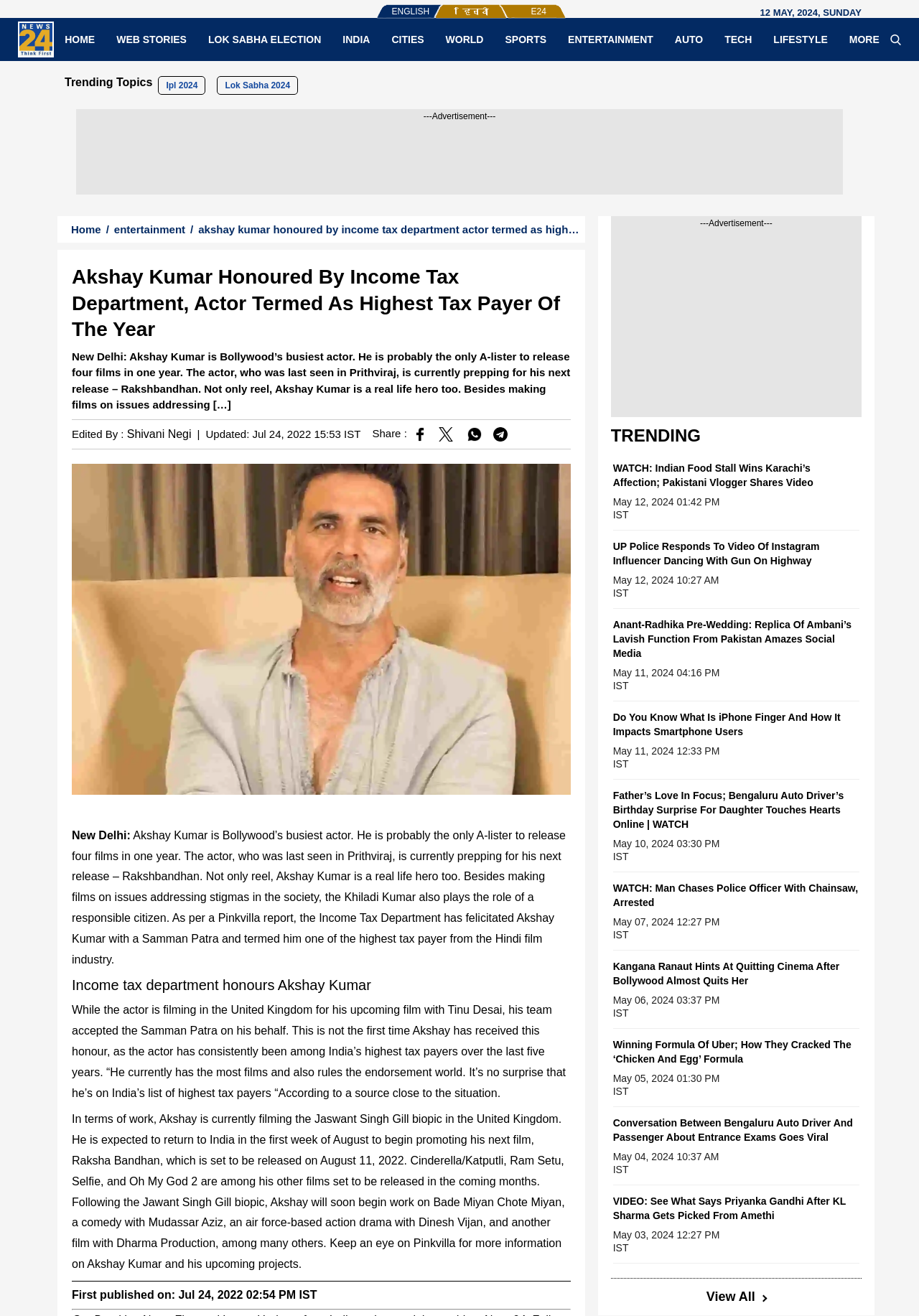Provide the bounding box coordinates of the UI element that matches the description: "Site Map".

None